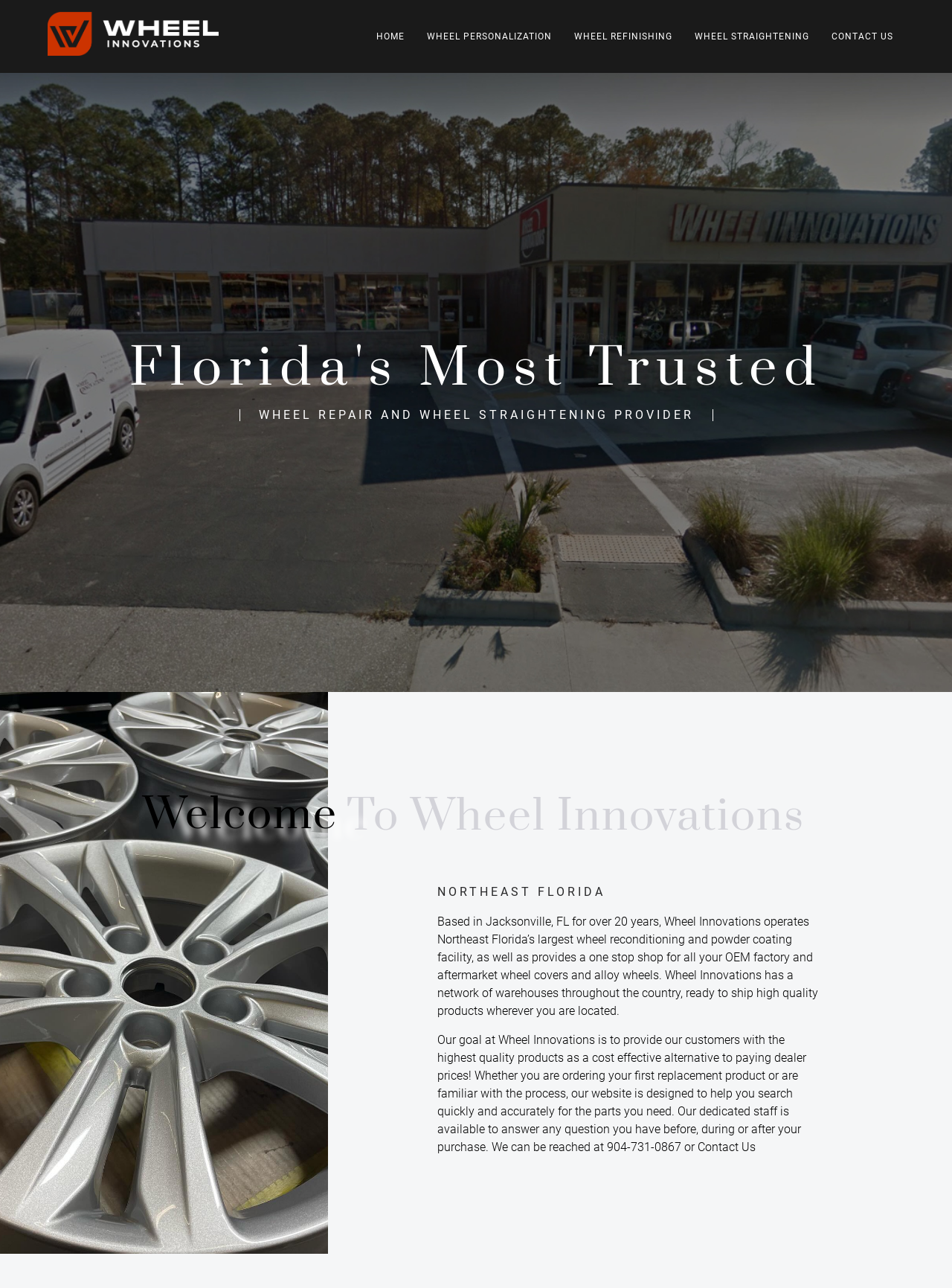Consider the image and give a detailed and elaborate answer to the question: 
What is the purpose of Wheel Innovations' website?

The purpose of Wheel Innovations' website is obtained from the StaticText element that says 'Our website is designed to help you search quickly and accurately for the parts you need'.